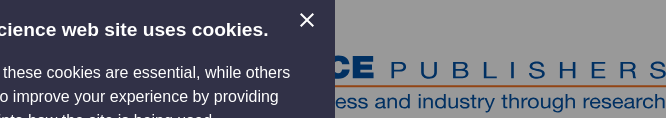What is the background color of the notification banner?
Craft a detailed and extensive response to the question.

The caption describes the notification banner as being displayed against a darker background, which suggests that the background color is a shade that is closer to black than white.